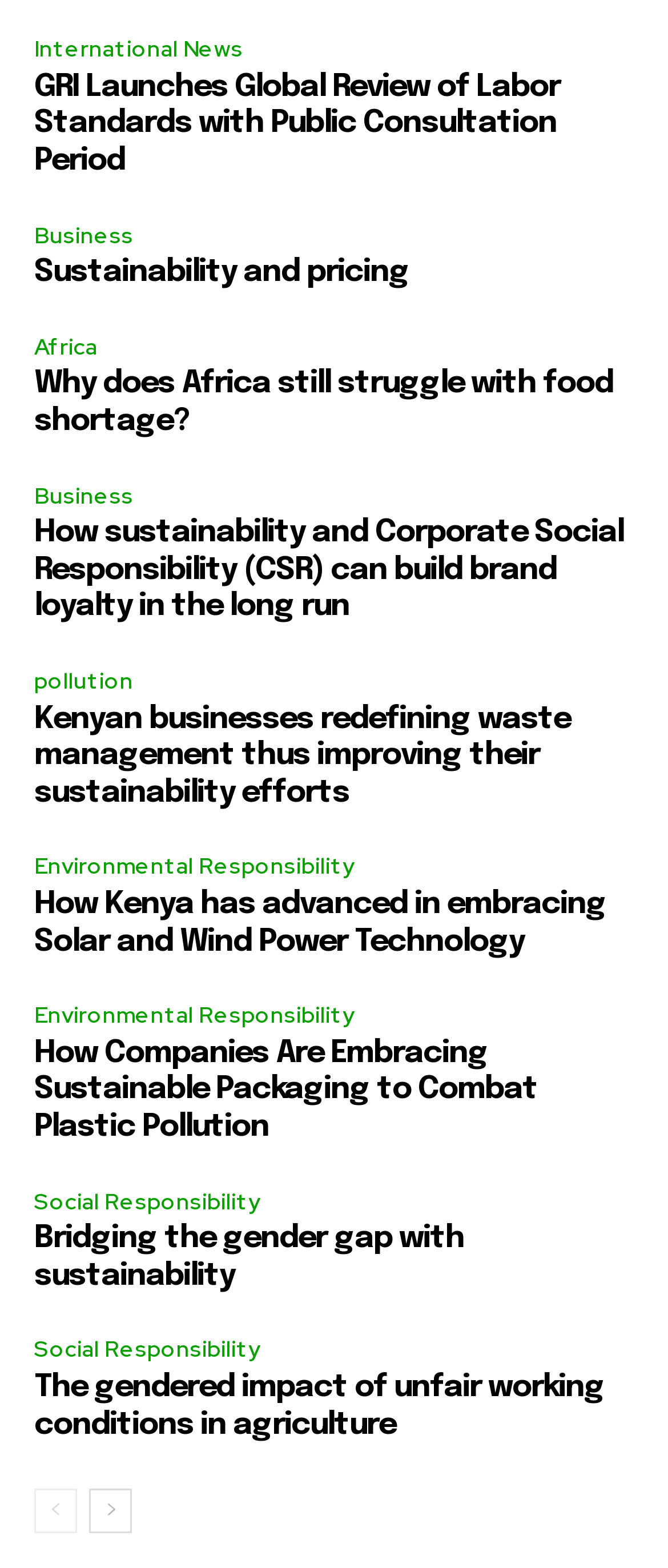Specify the bounding box coordinates of the area to click in order to follow the given instruction: "Learn about GRI Launches Global Review of Labor Standards with Public Consultation Period."

[0.051, 0.046, 0.838, 0.113]